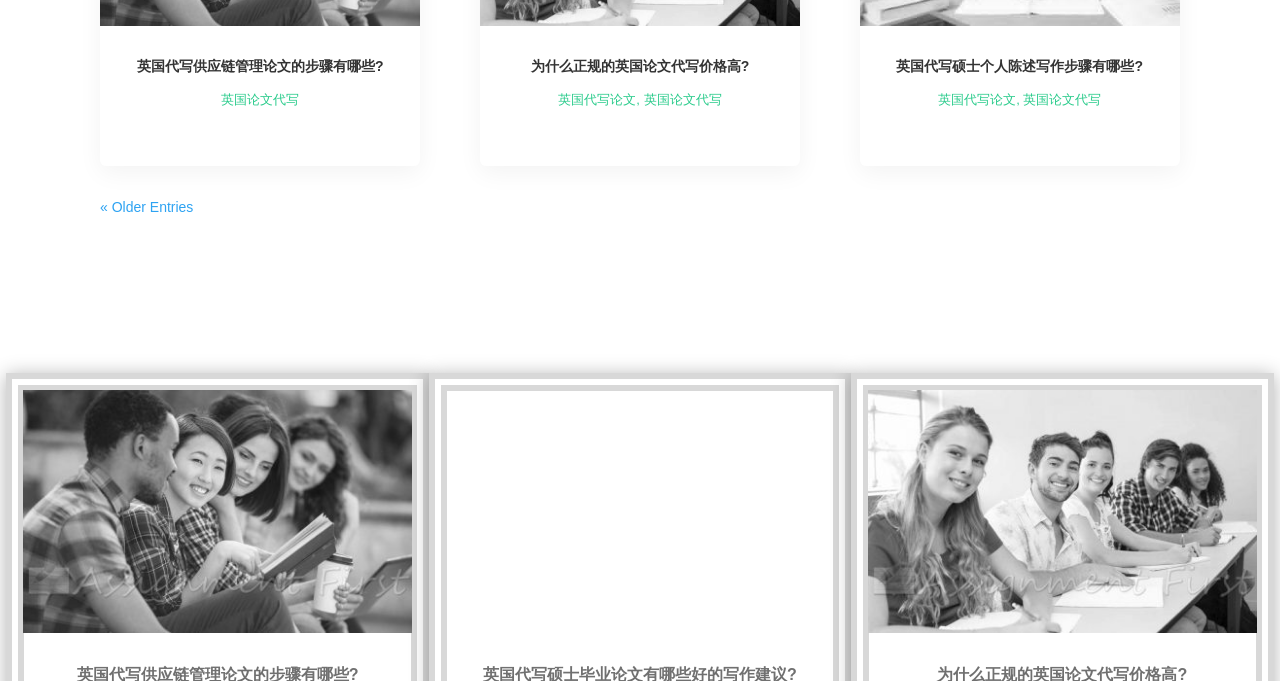Identify the bounding box coordinates for the element that needs to be clicked to fulfill this instruction: "Search for something". Provide the coordinates in the format of four float numbers between 0 and 1: [left, top, right, bottom].

None